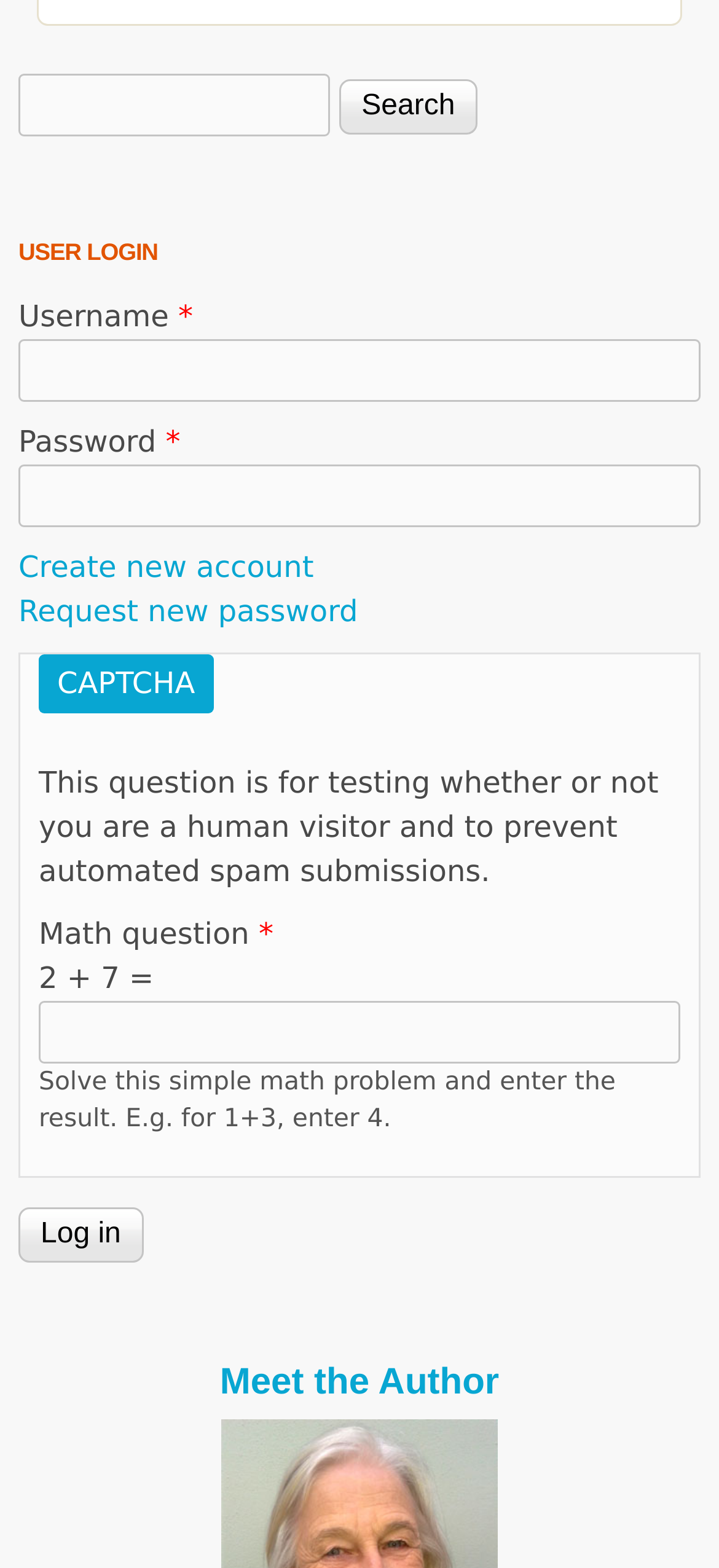Give a one-word or one-phrase response to the question: 
What is the math question asking for?

The result of 2 + 7